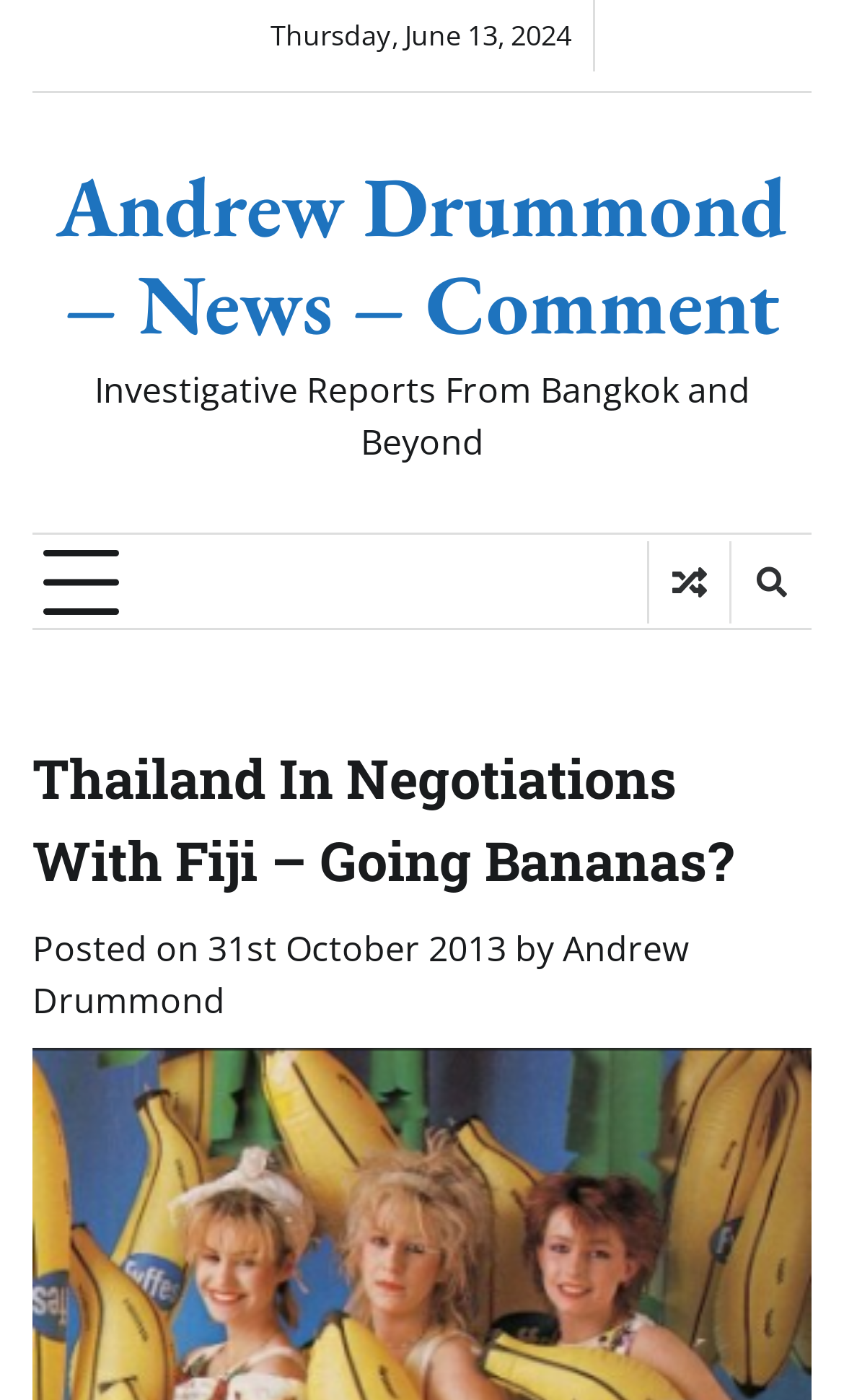Given the following UI element description: "Andrew Drummond", find the bounding box coordinates in the webpage screenshot.

[0.038, 0.66, 0.815, 0.731]